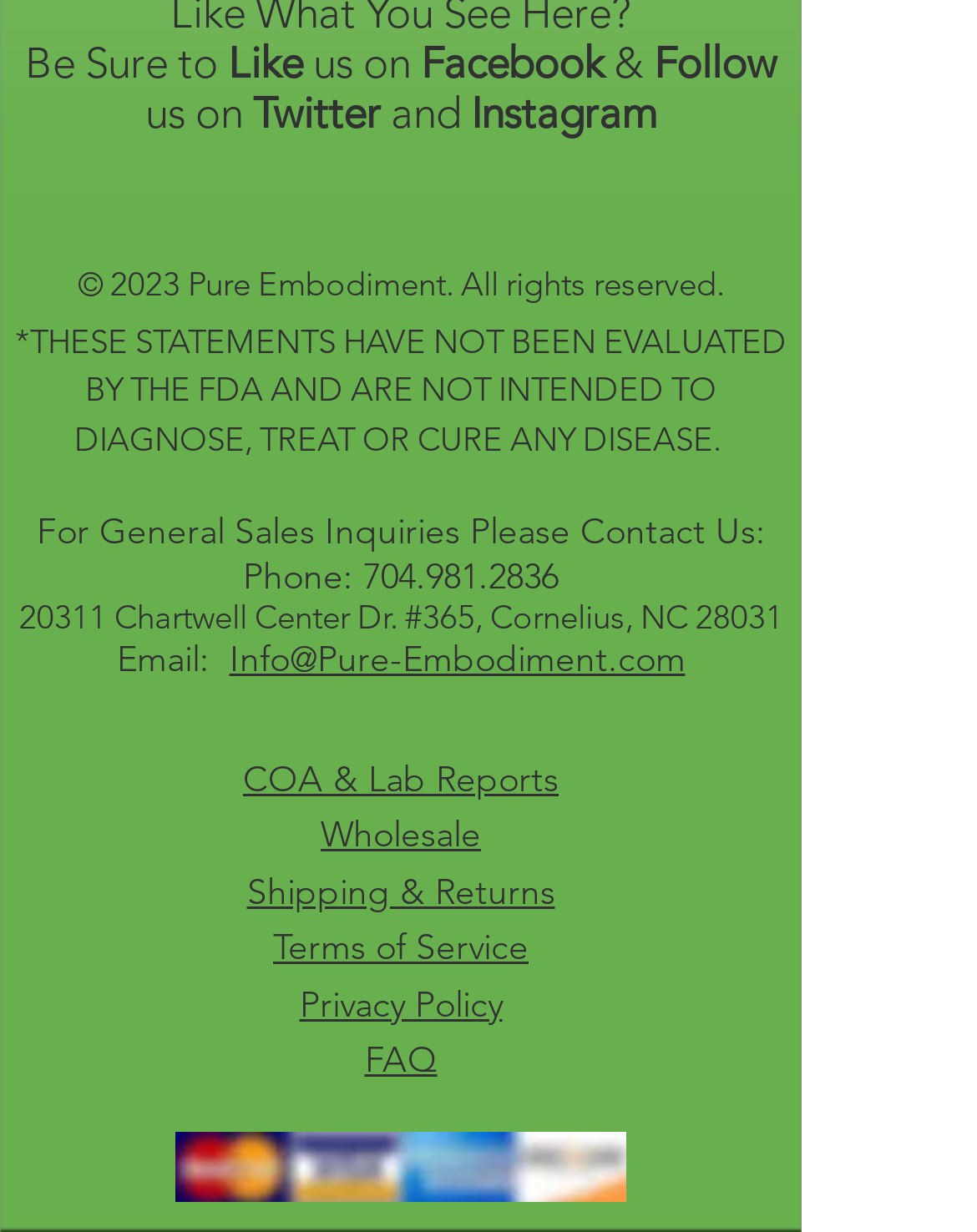Please identify the coordinates of the bounding box for the clickable region that will accomplish this instruction: "Check out our FAQ".

[0.373, 0.842, 0.447, 0.878]